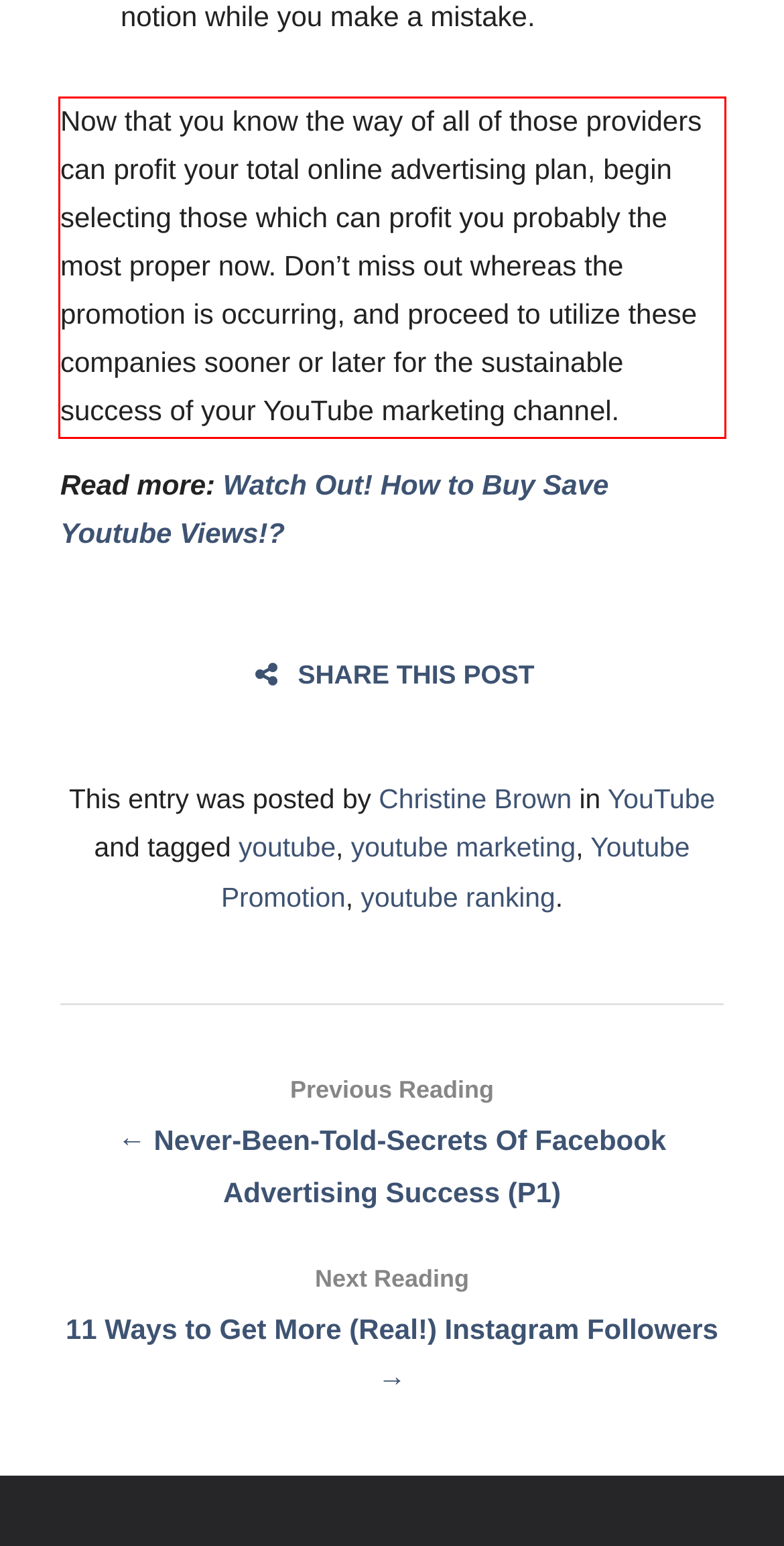Analyze the webpage screenshot and use OCR to recognize the text content in the red bounding box.

Now that you know the way of all of those providers can profit your total online advertising plan, begin selecting those which can profit you probably the most proper now. Don’t miss out whereas the promotion is occurring, and proceed to utilize these companies sooner or later for the sustainable success of your YouTube marketing channel.